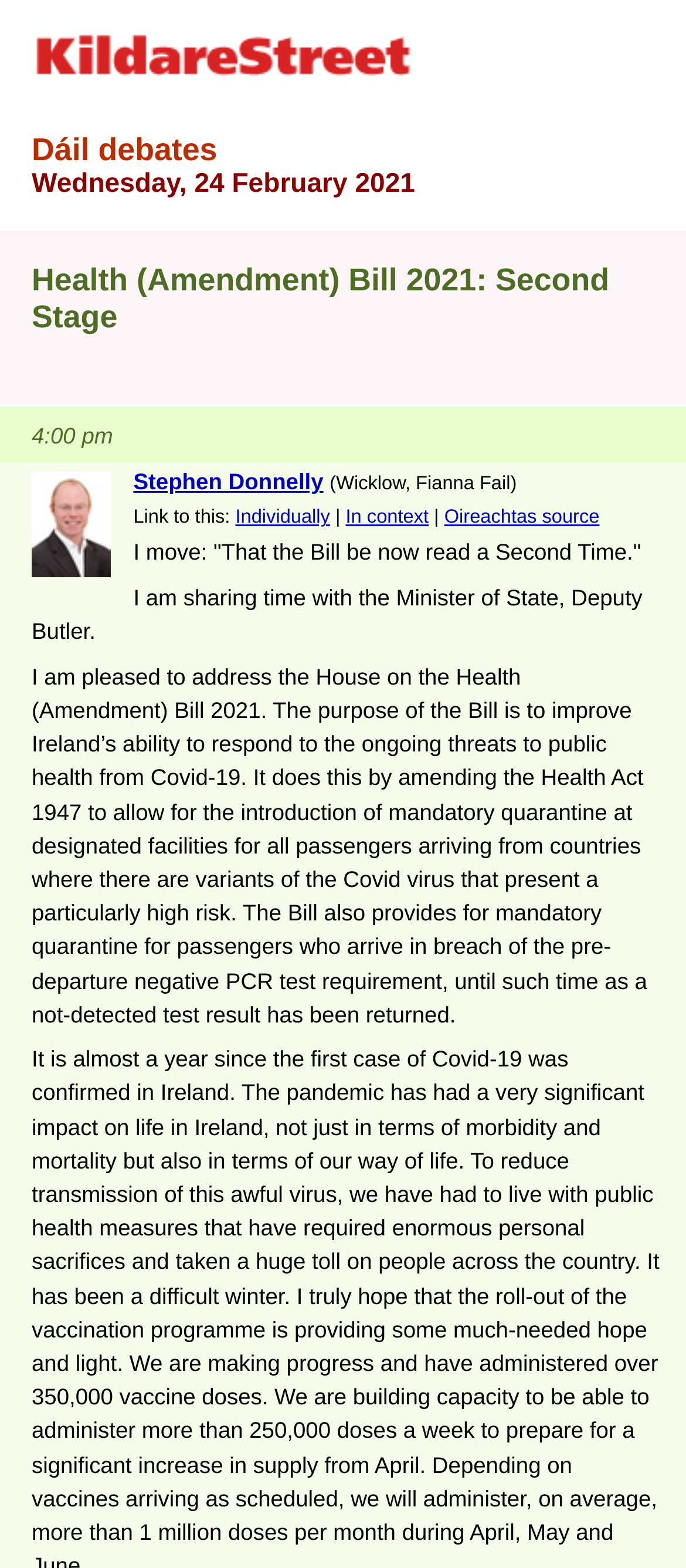Using the element description provided, determine the bounding box coordinates in the format (top-left x, top-left y, bottom-right x, bottom-right y). Ensure that all values are floating point numbers between 0 and 1. Element description: Individually

[0.343, 0.324, 0.481, 0.337]